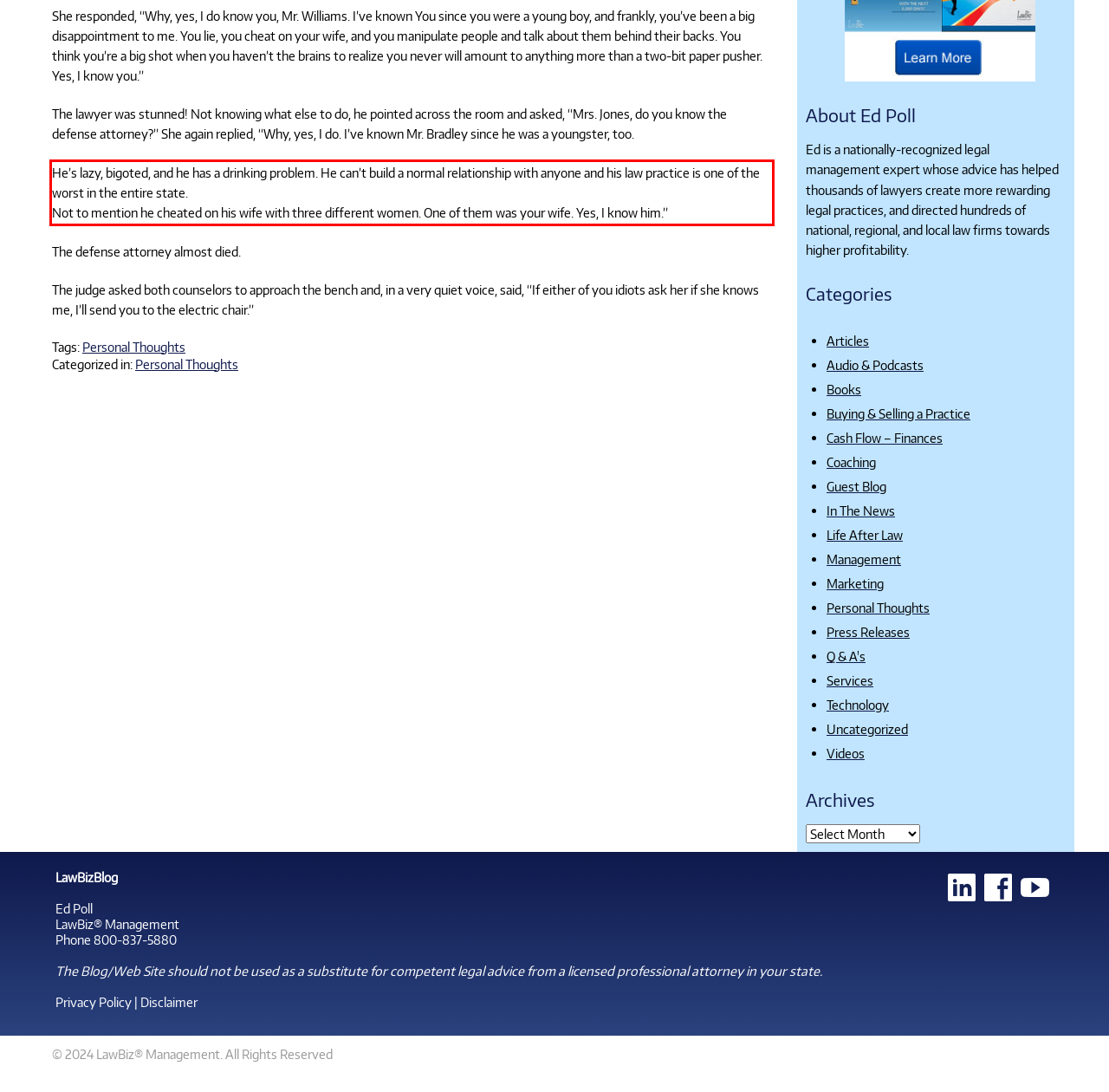Given a screenshot of a webpage, identify the red bounding box and perform OCR to recognize the text within that box.

He’s lazy, bigoted, and he has a drinking problem. He can’t build a normal relationship with anyone and his law practice is one of the worst in the entire state. Not to mention he cheated on his wife with three different women. One of them was your wife. Yes, I know him.”